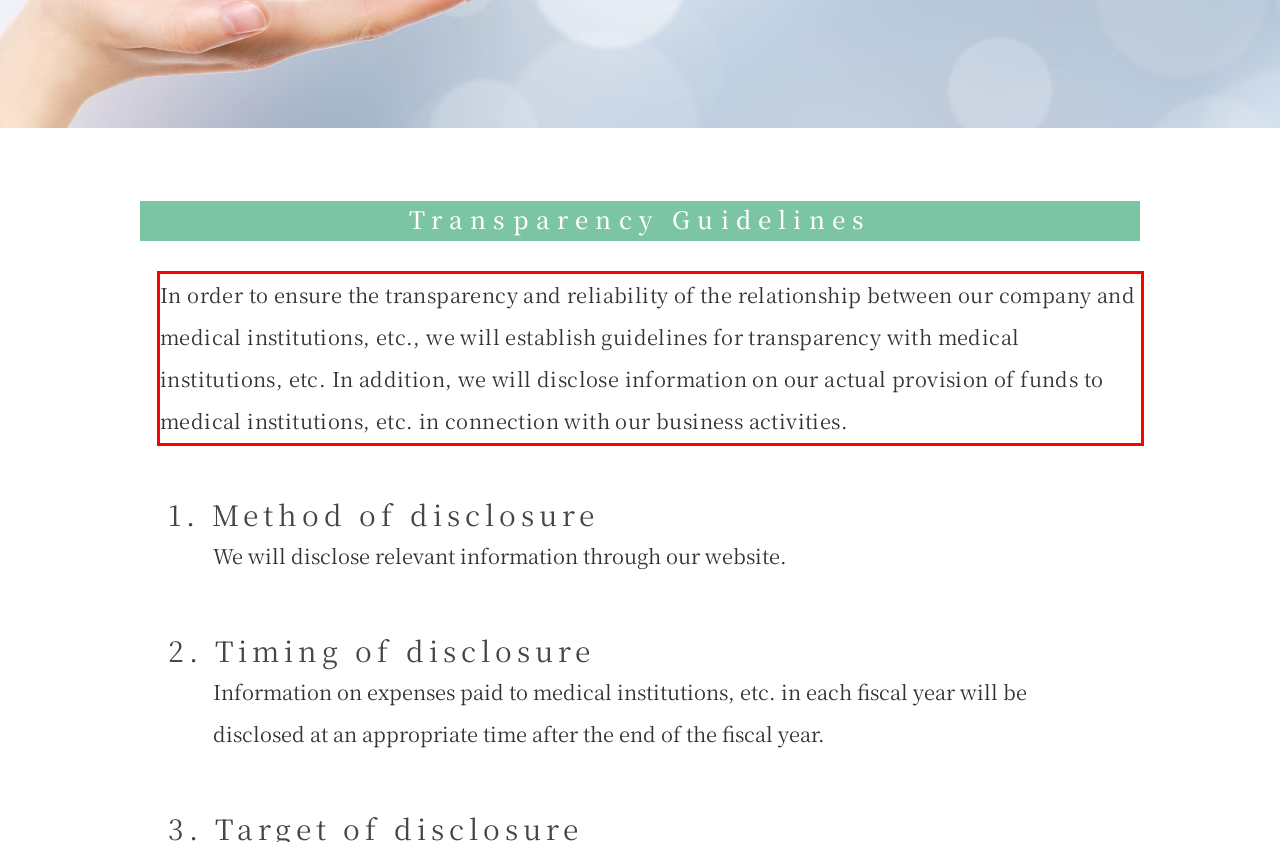From the given screenshot of a webpage, identify the red bounding box and extract the text content within it.

In order to ensure the transparency and reliability of the relationship between our company and medical institutions, etc., we will establish guidelines for transparency with medical institutions, etc. In addition, we will disclose information on our actual provision of funds to medical institutions, etc. in connection with our business activities.